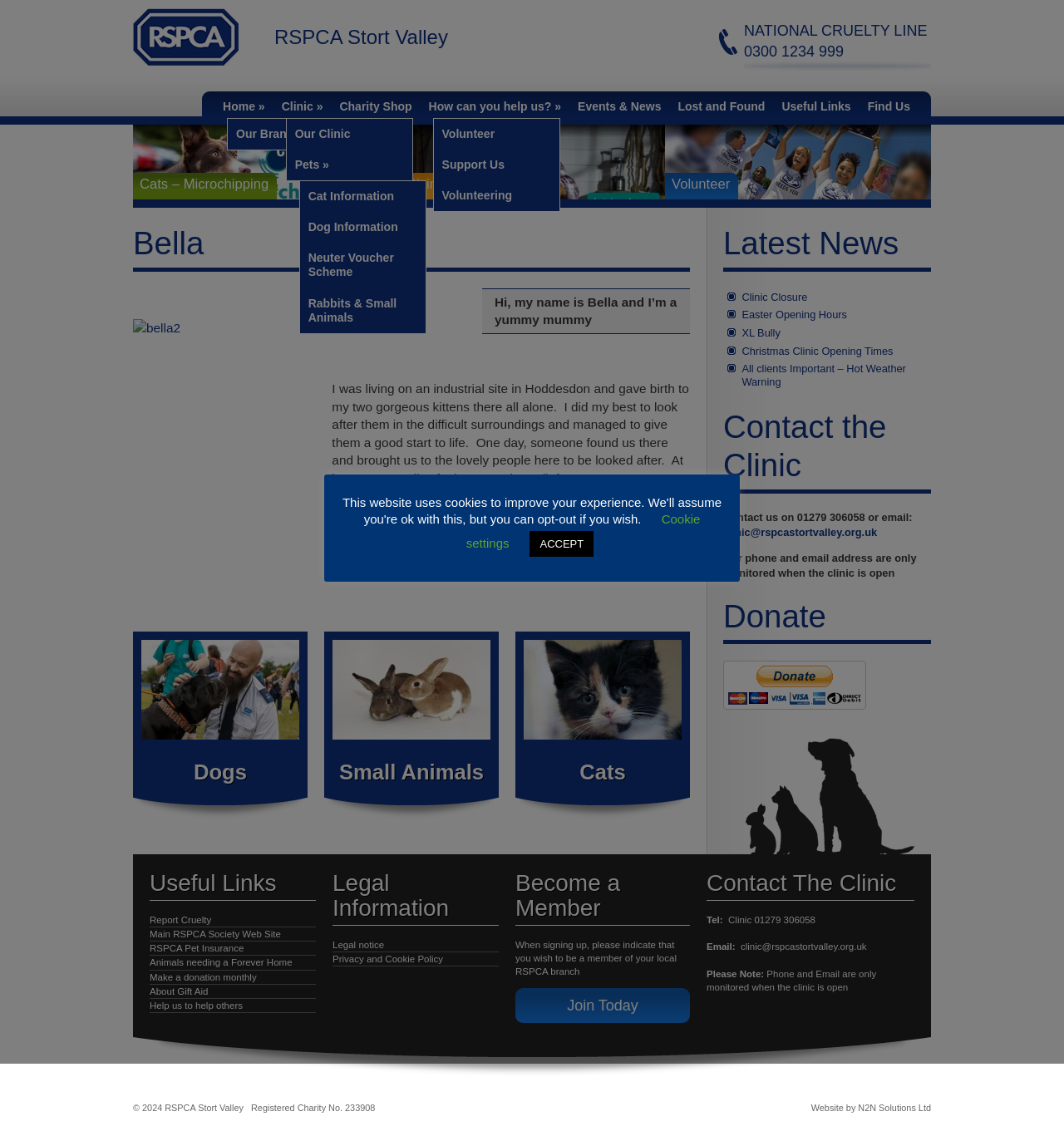Please specify the bounding box coordinates in the format (top-left x, top-left y, bottom-right x, bottom-right y), with all values as floating point numbers between 0 and 1. Identify the bounding box of the UI element described by: Cat Information

[0.282, 0.16, 0.4, 0.188]